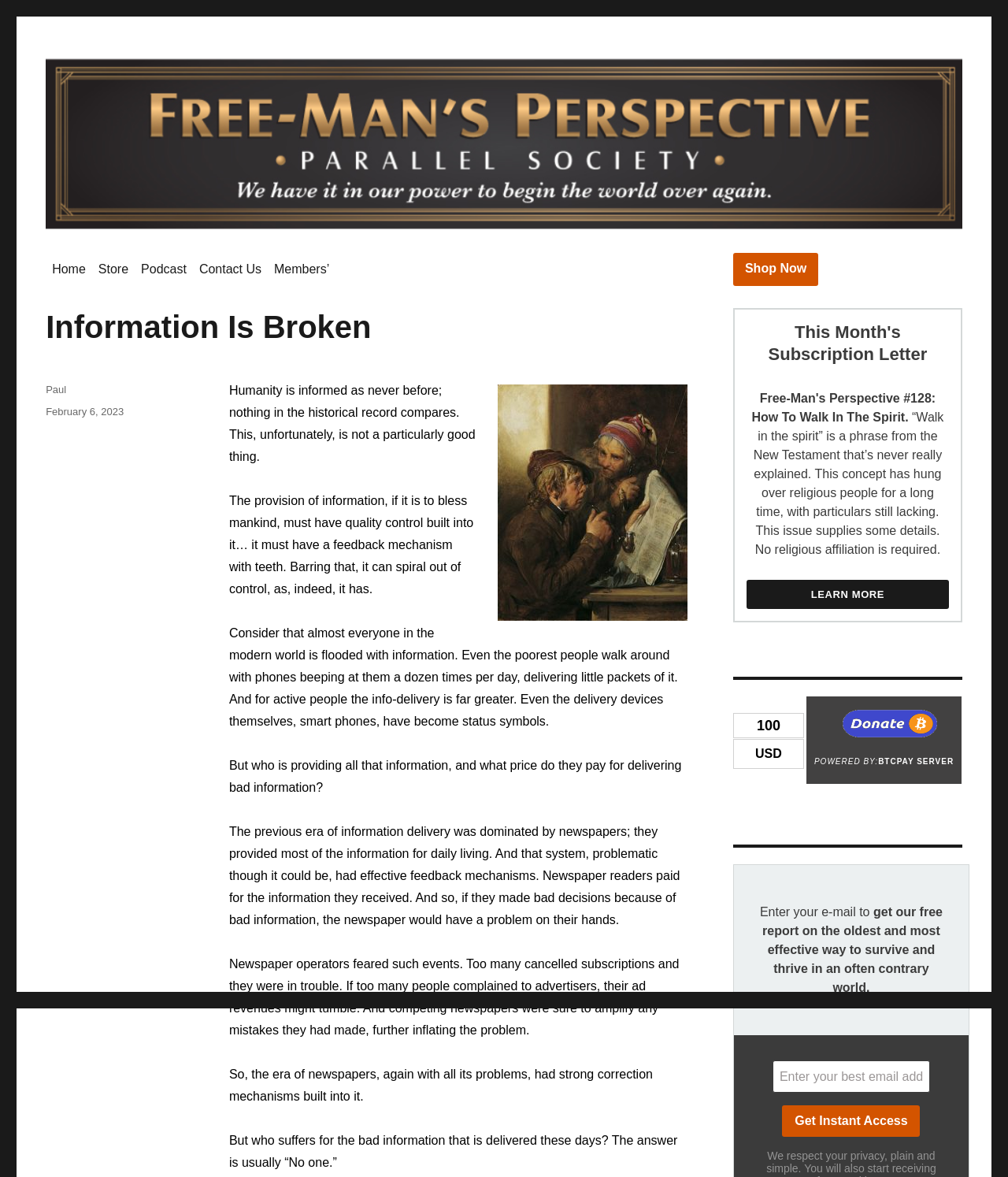What is the topic of this month's subscription letter?
Please provide a comprehensive answer to the question based on the webpage screenshot.

The topic is mentioned in the section with the heading 'This Month's Subscription Letter', which describes the concept of 'Walk in the spirit' from the New Testament.